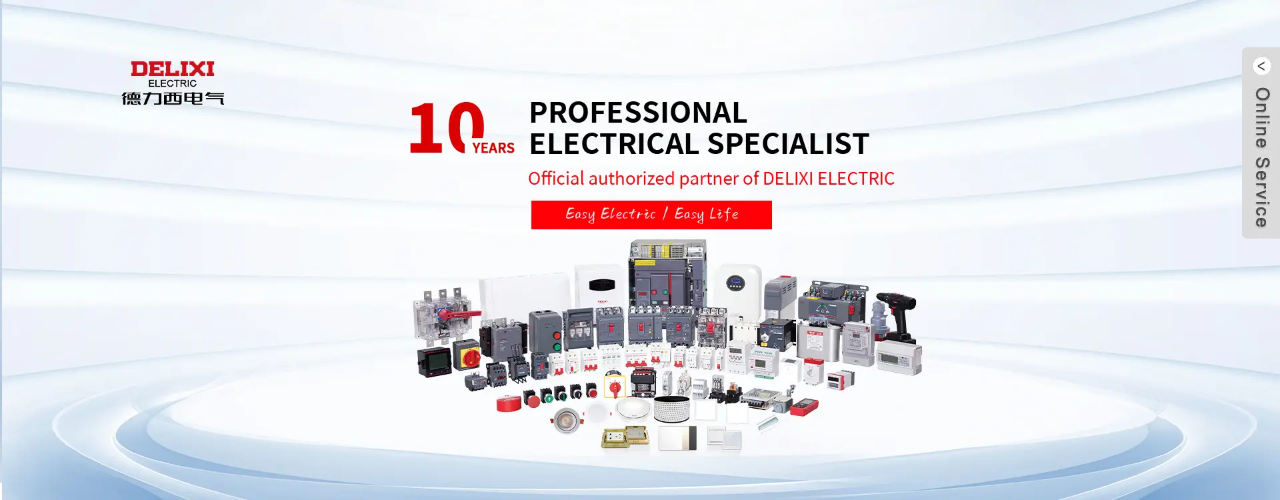Please provide a one-word or phrase answer to the question: 
What type of products are showcased in the banner?

Electrical products